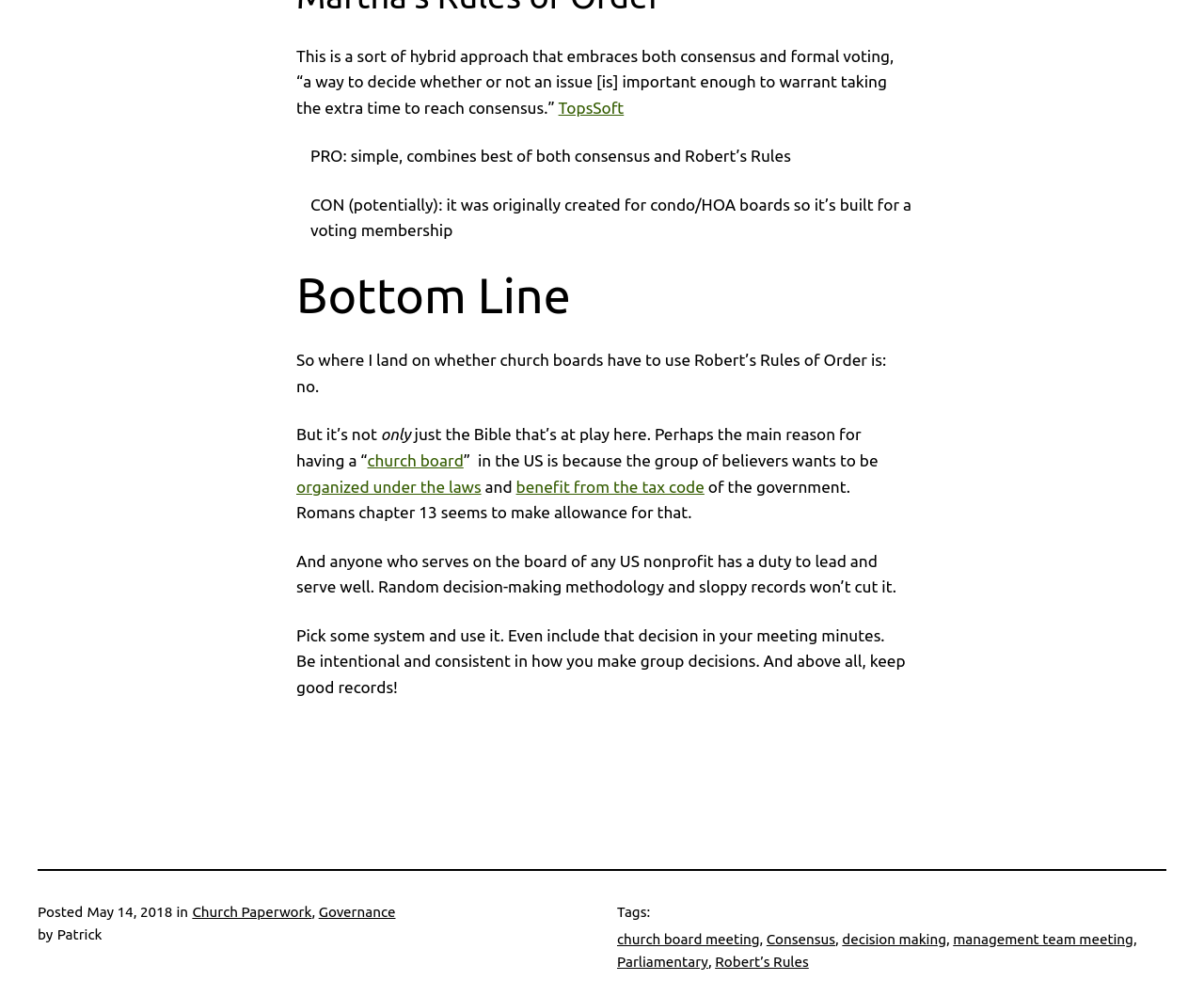Find the UI element described as: "organized under the laws" and predict its bounding box coordinates. Ensure the coordinates are four float numbers between 0 and 1, [left, top, right, bottom].

[0.246, 0.479, 0.4, 0.497]